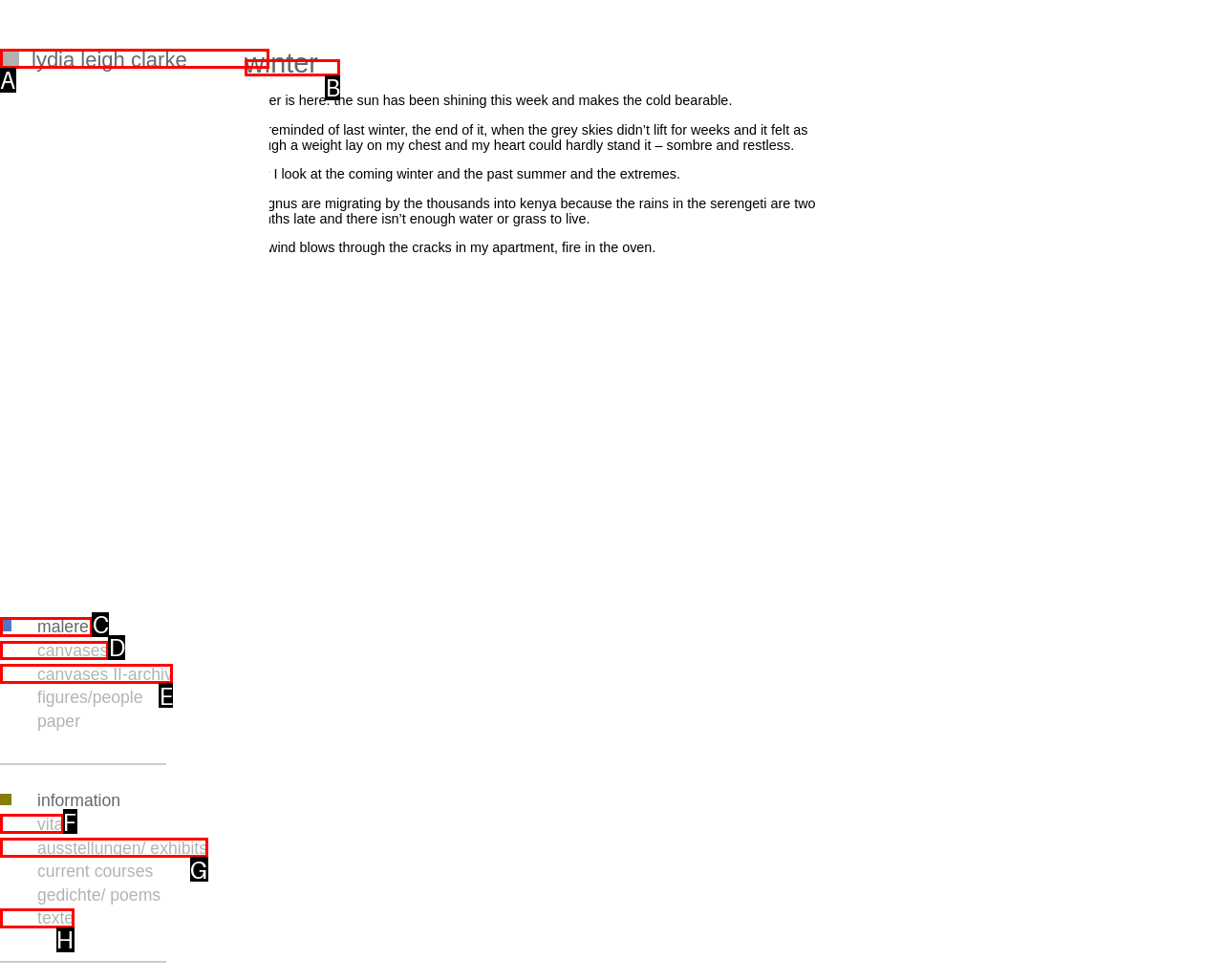Indicate which UI element needs to be clicked to fulfill the task: click on the link to canvases
Answer with the letter of the chosen option from the available choices directly.

D